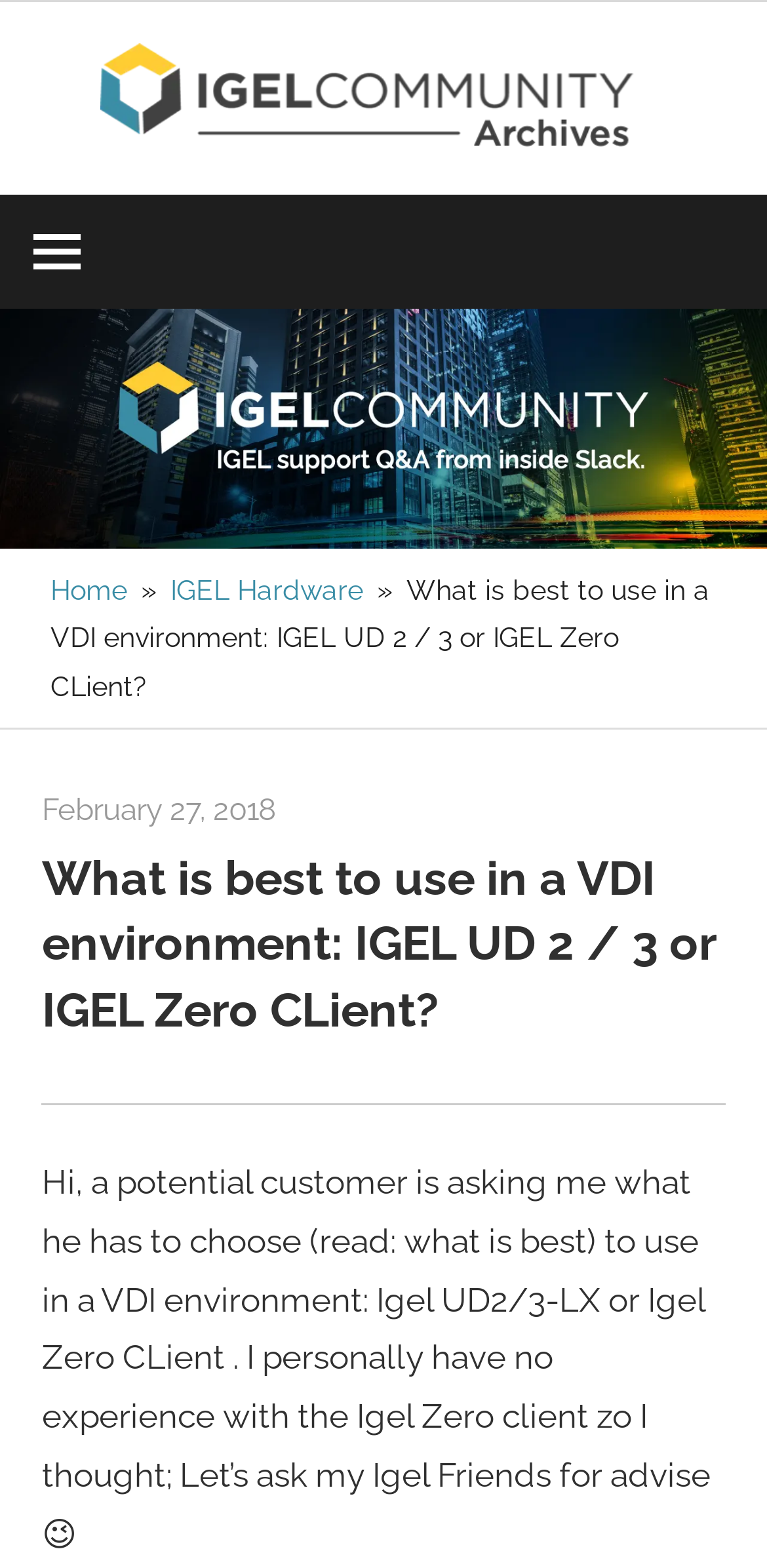Based on the image, provide a detailed response to the question:
What is the topic of discussion on this webpage?

The topic of discussion on this webpage is about choosing the best option for a VDI environment, specifically between IGEL UD2/3-LX and IGEL Zero Client.